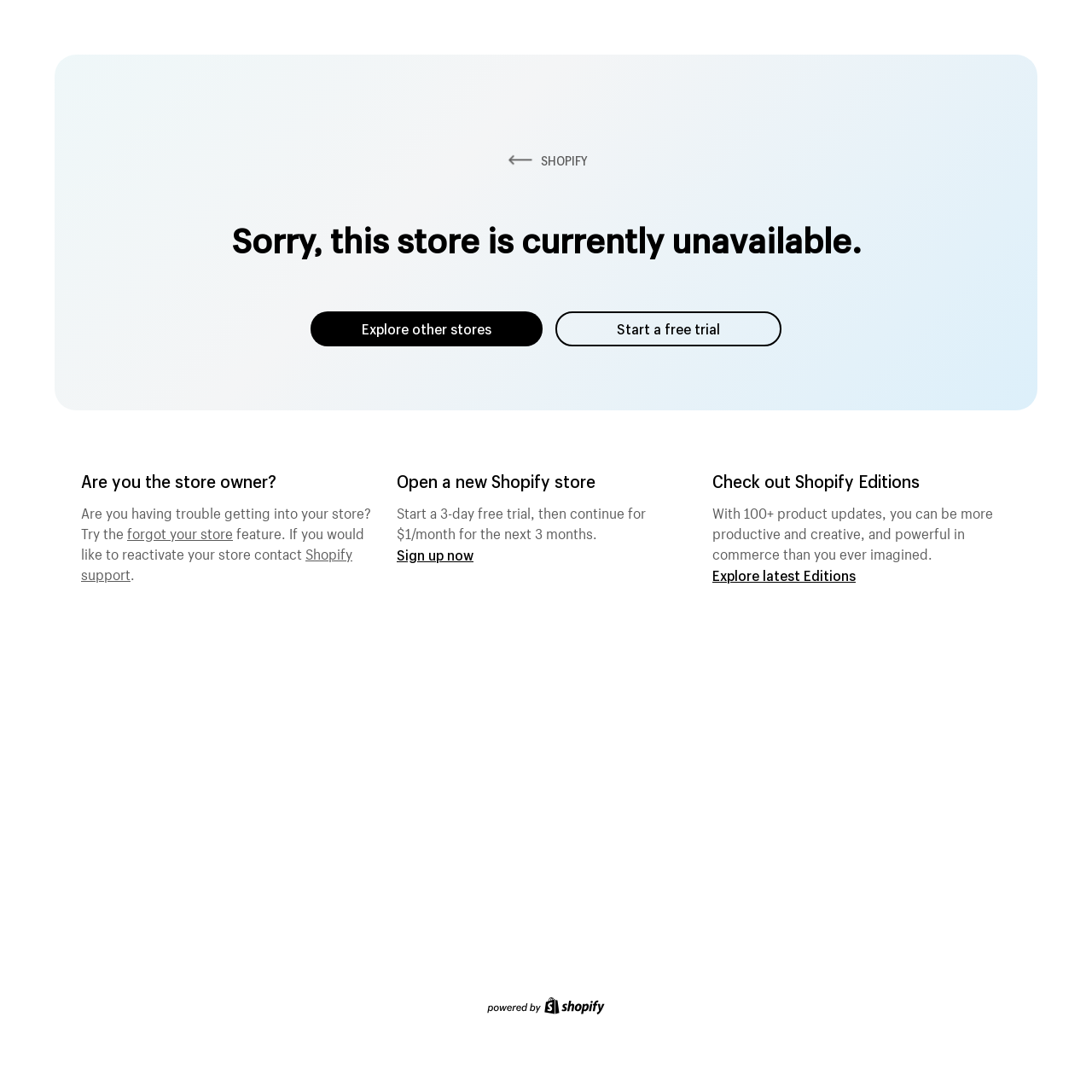Give a one-word or phrase response to the following question: What is the purpose of Shopify Editions?

Product updates